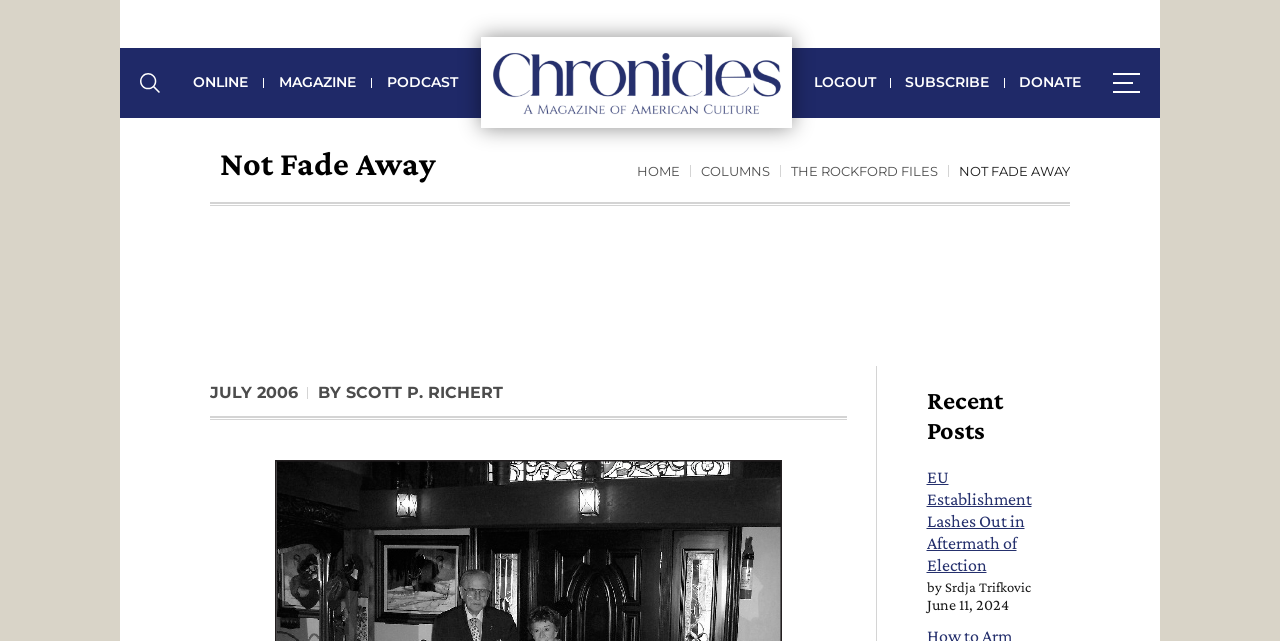From the screenshot, find the bounding box of the UI element matching this description: "Subscribe". Supply the bounding box coordinates in the form [left, top, right, bottom], each a float between 0 and 1.

[0.707, 0.112, 0.773, 0.145]